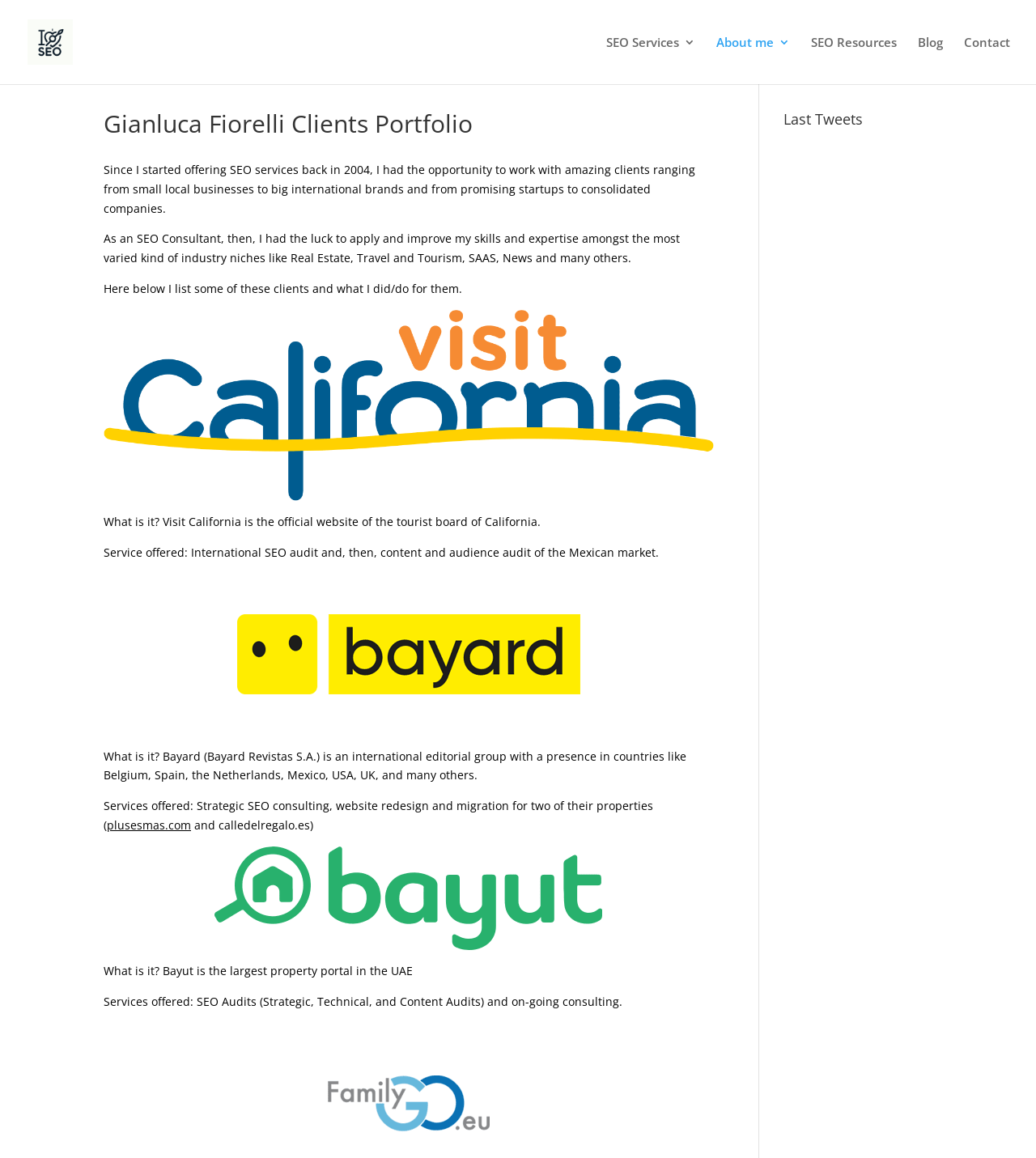Give a concise answer of one word or phrase to the question: 
What is Bayut?

Largest property portal in UAE